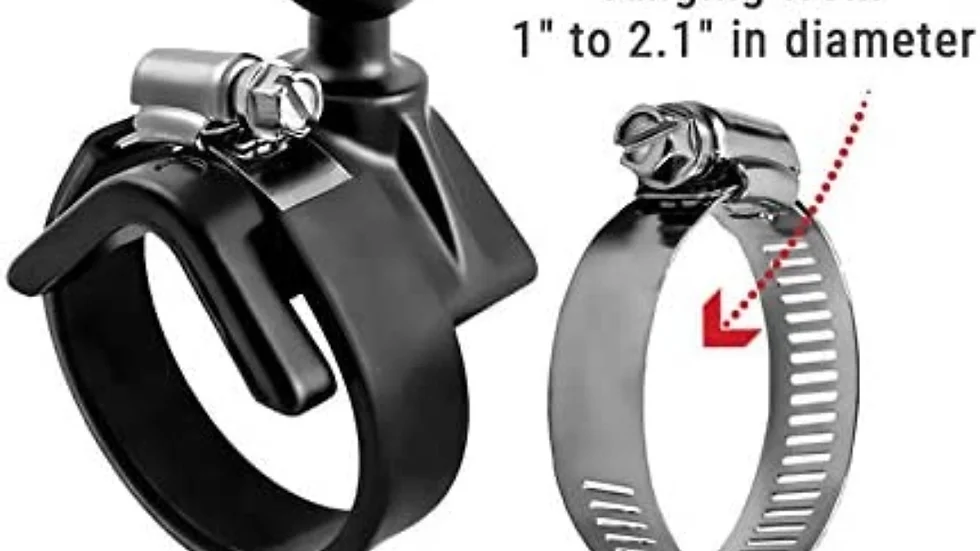Refer to the screenshot and give an in-depth answer to this question: What is the purpose of the silver metallic strap?

According to the caption, the silver metallic strap utilizes a screw mechanism for tight fastening, which suggests that its purpose is to securely hold the item in place.